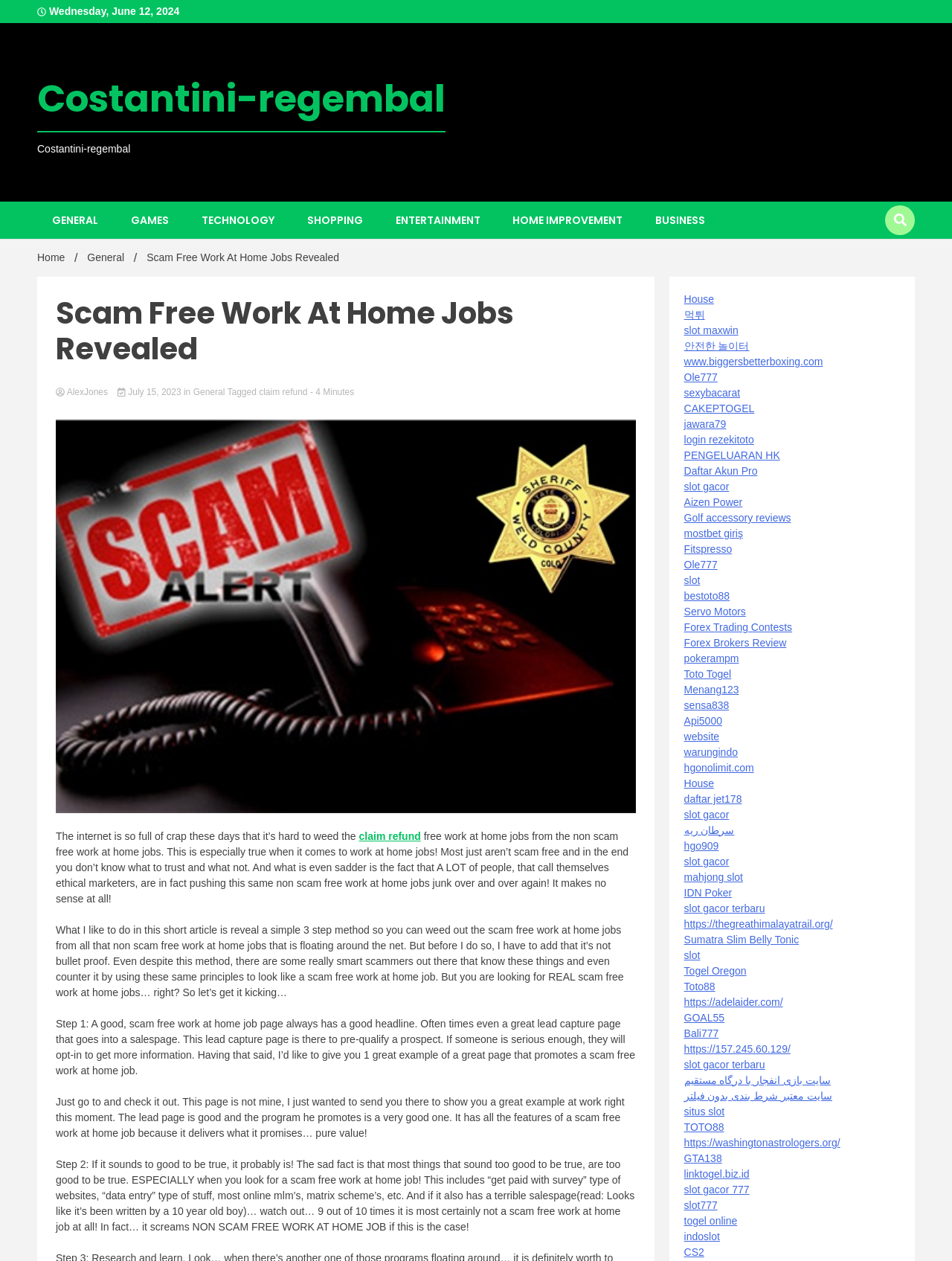Locate the bounding box coordinates of the item that should be clicked to fulfill the instruction: "Click on the 'www.biggersbetterboxing.com' link".

[0.718, 0.282, 0.864, 0.291]